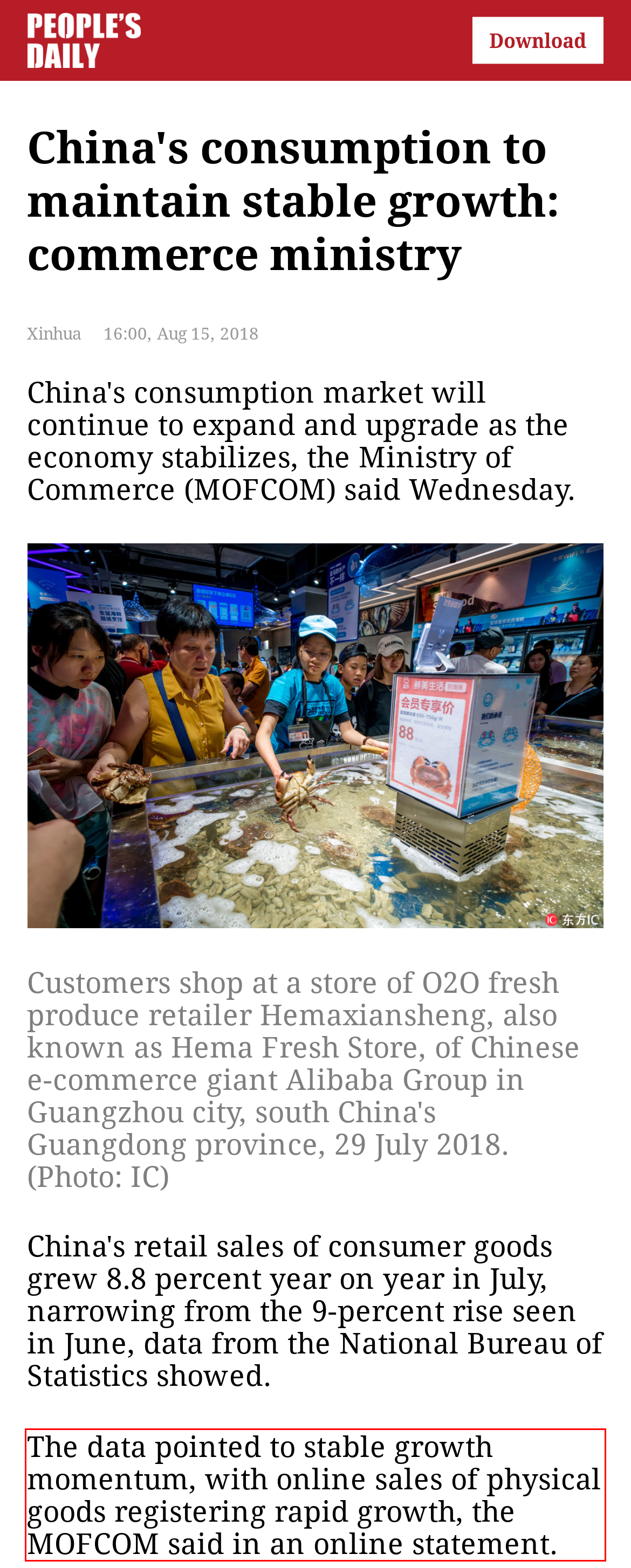Please perform OCR on the text content within the red bounding box that is highlighted in the provided webpage screenshot.

The data pointed to stable growth momentum, with online sales of physical goods registering rapid growth, the MOFCOM said in an online statement.